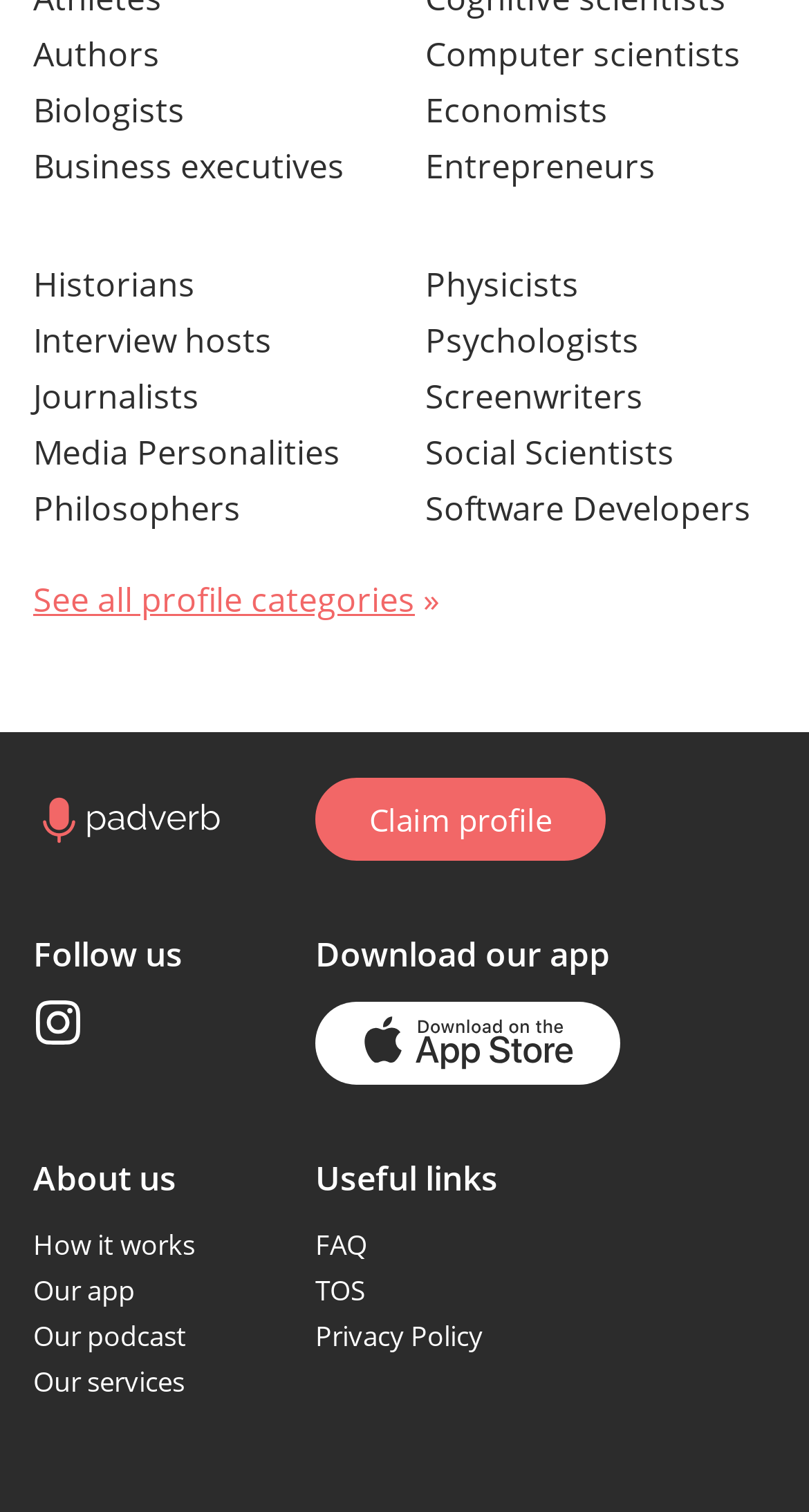Look at the image and answer the question in detail:
What is the purpose of the 'Claim profile' button?

The 'Claim profile' button is likely intended for users who want to take ownership of their profile on the website, perhaps to edit or manage their information.